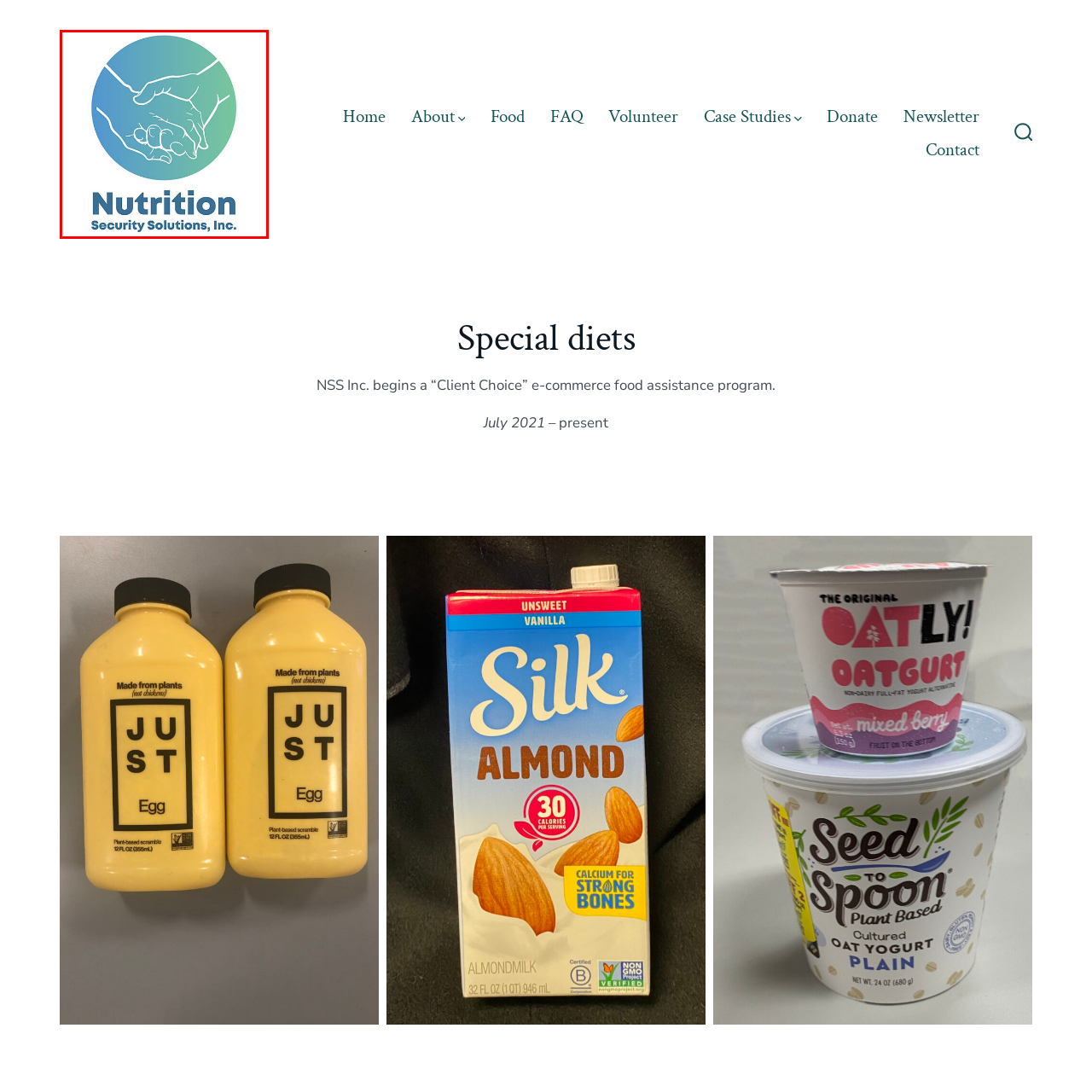Create a detailed narrative of the scene depicted inside the red-outlined image.

The image features the logo of Nutrition Security Solutions, Inc. The design showcases a pair of hands gently clasping one another, symbolizing support and collaboration. The hands are rendered in a simple, elegant style, set against a gradient circular background that transitions from light blue to green. Below the graphic, the company's name, "Nutrition Security Solutions, Inc.," is displayed in a bold, modern font, using a harmonious blue color that complements the overall color scheme. This logo embodies the organization's mission to foster community support and enhance food security through compassion and cooperation.